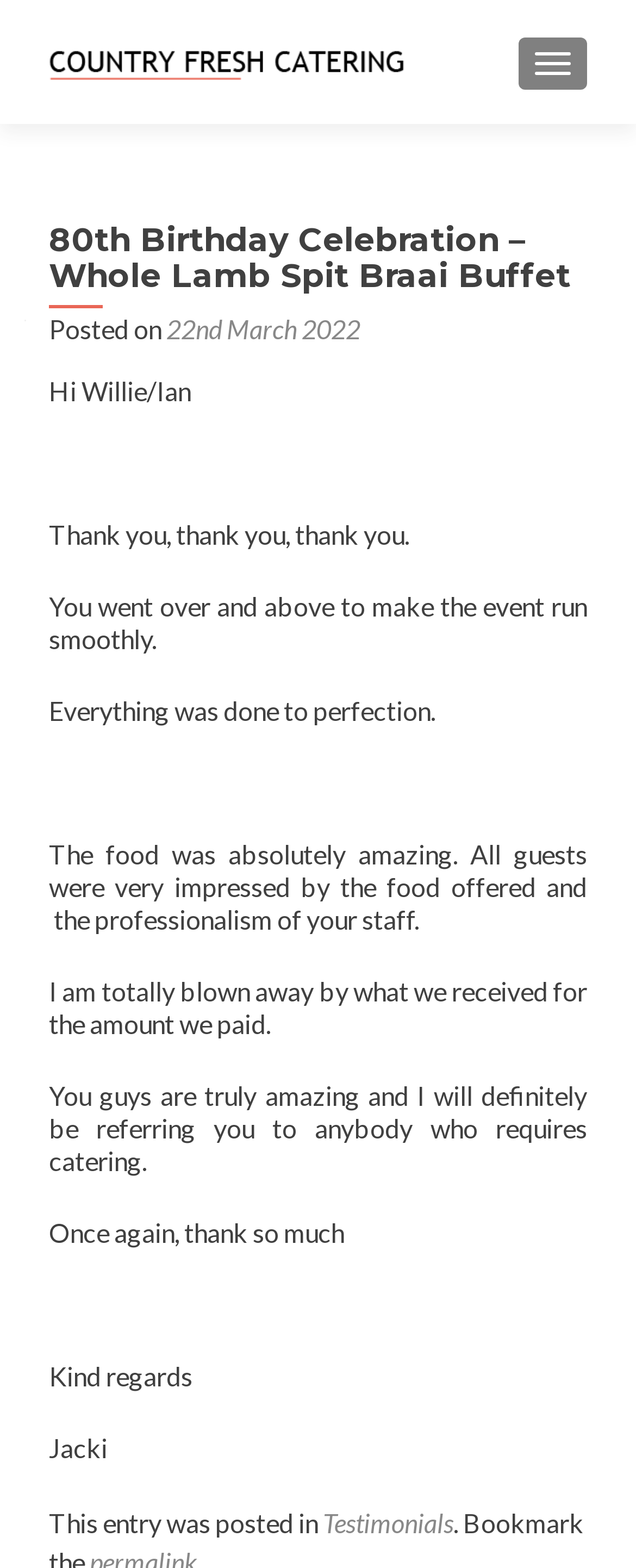For the given element description alt="Country Fresh Catering", determine the bounding box coordinates of the UI element. The coordinates should follow the format (top-left x, top-left y, bottom-right x, bottom-right y) and be within the range of 0 to 1.

[0.077, 0.029, 0.641, 0.049]